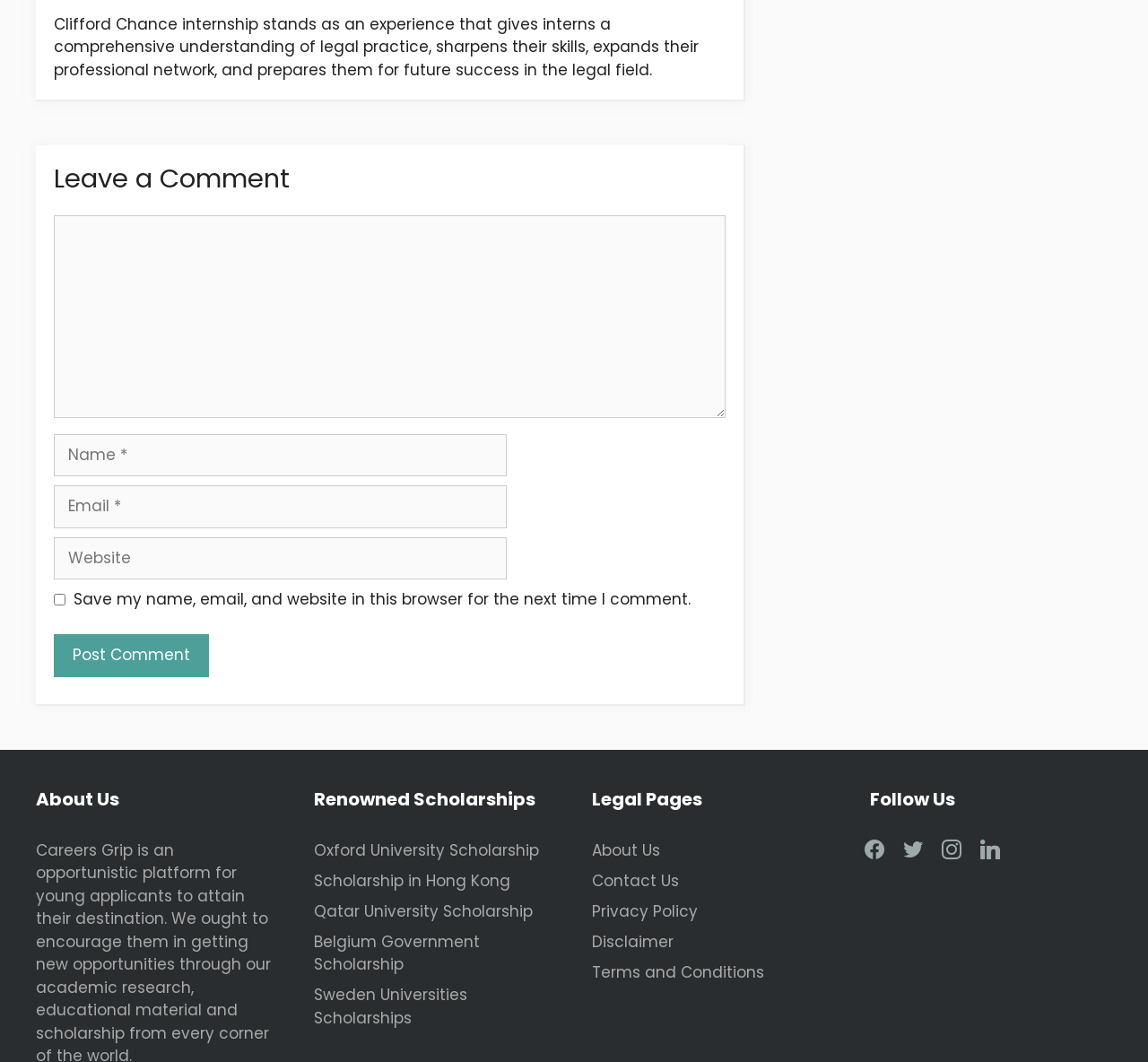What is required to leave a comment?
Answer the question with a single word or phrase derived from the image.

Name, Email, Comment